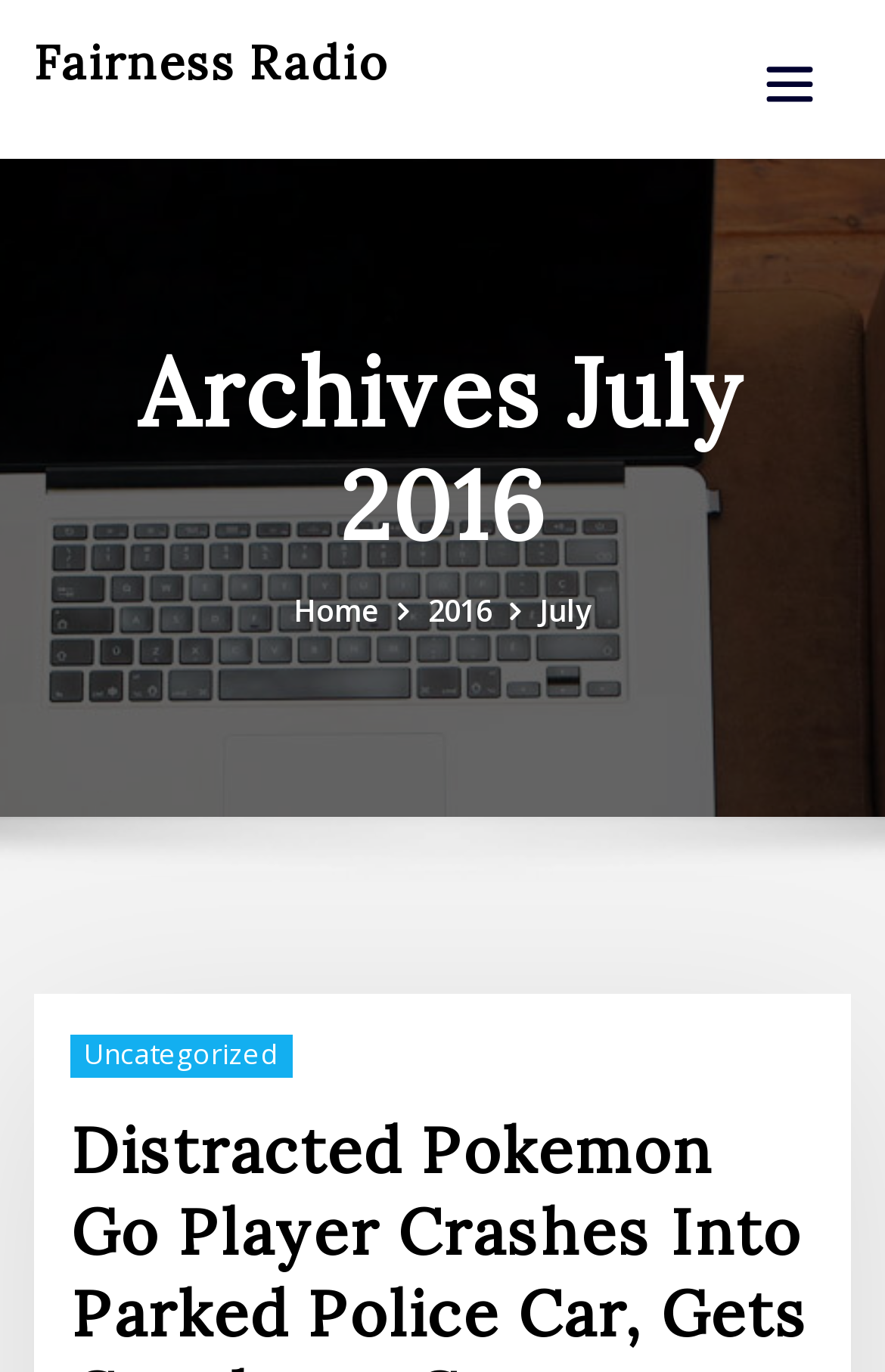Using the description "Fairness Radio", predict the bounding box of the relevant HTML element.

[0.038, 0.023, 0.438, 0.068]